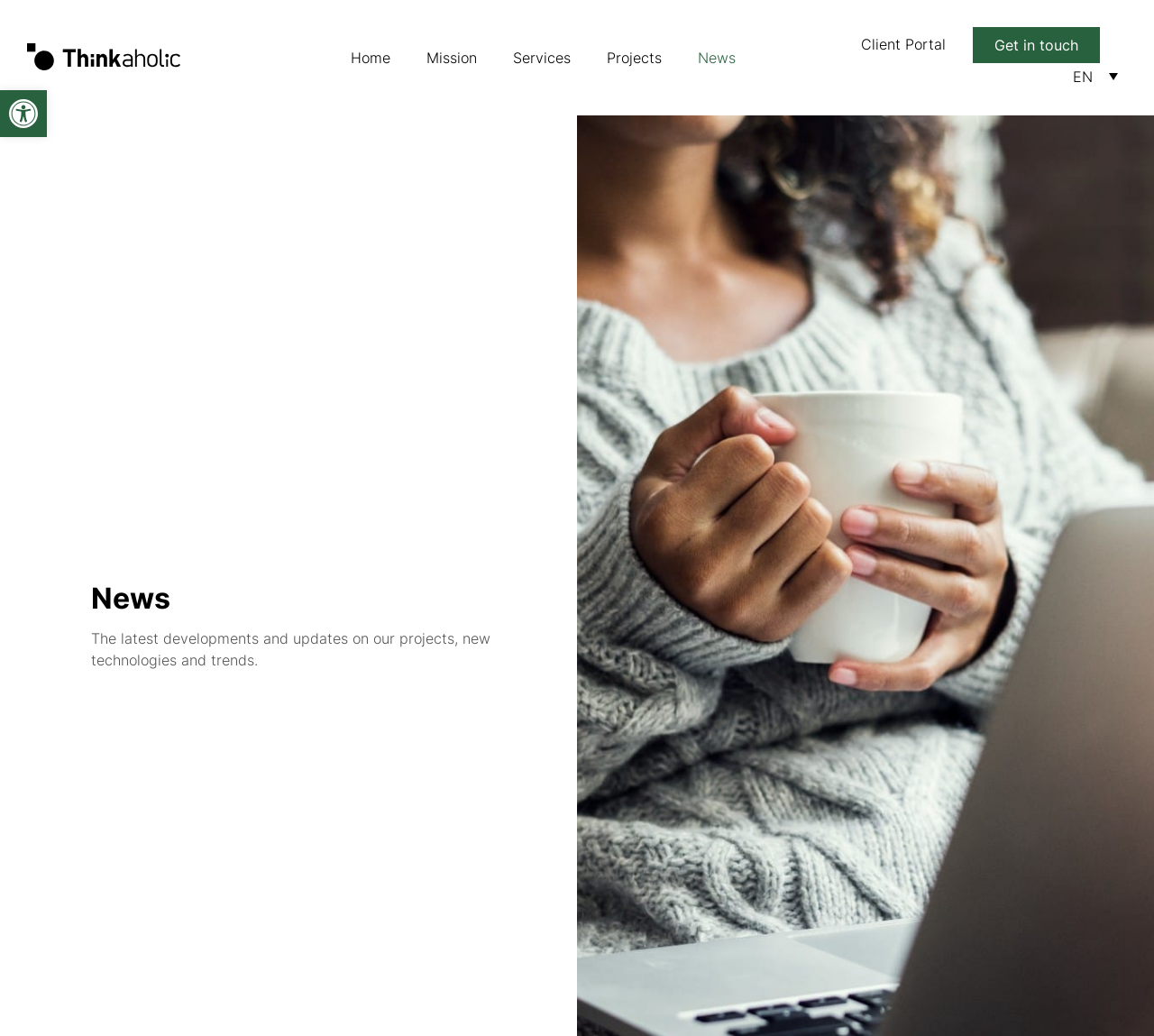Provide a single word or phrase answer to the question: 
What is the current page about?

News